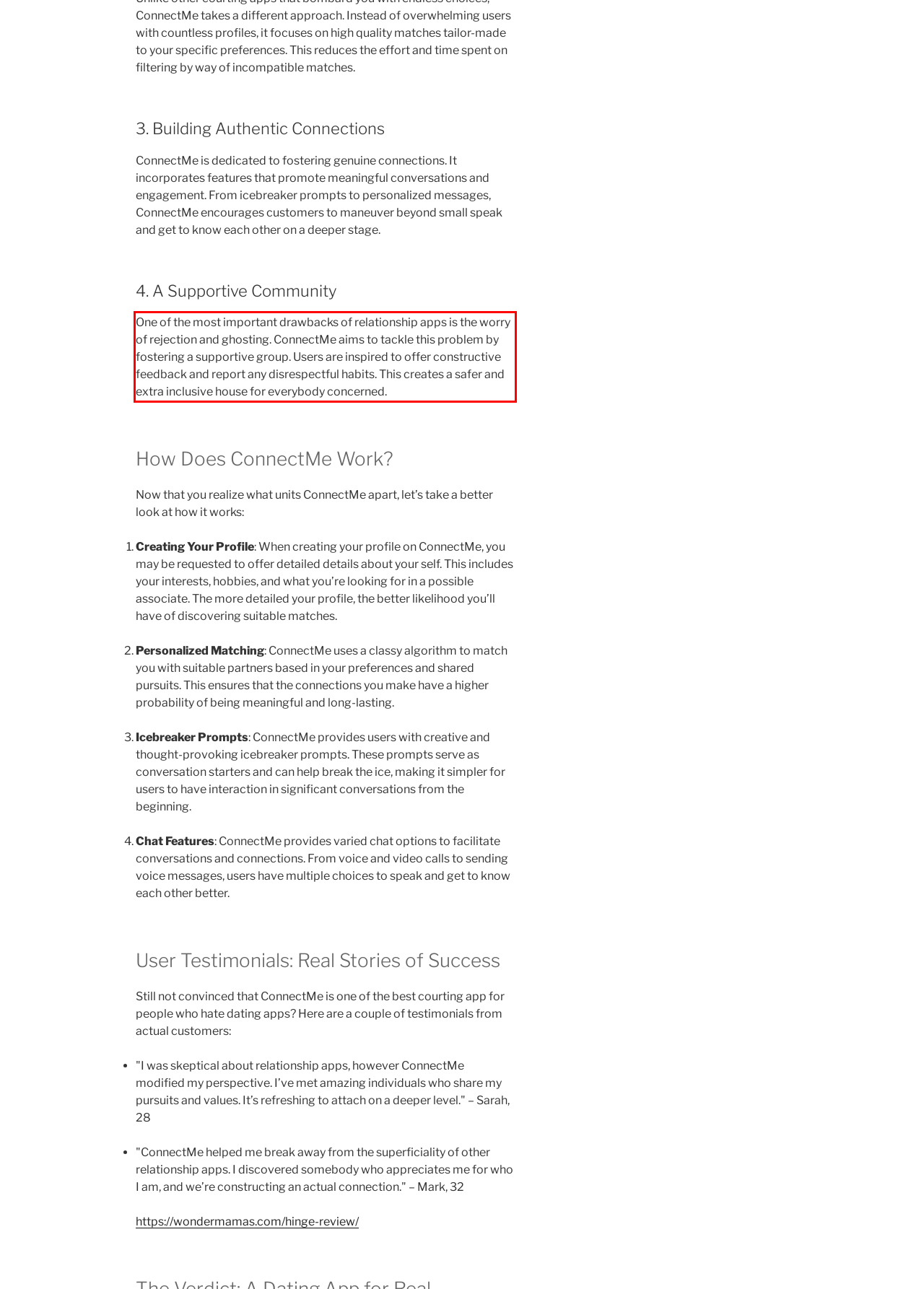There is a UI element on the webpage screenshot marked by a red bounding box. Extract and generate the text content from within this red box.

One of the most important drawbacks of relationship apps is the worry of rejection and ghosting. ConnectMe aims to tackle this problem by fostering a supportive group. Users are inspired to offer constructive feedback and report any disrespectful habits. This creates a safer and extra inclusive house for everybody concerned.